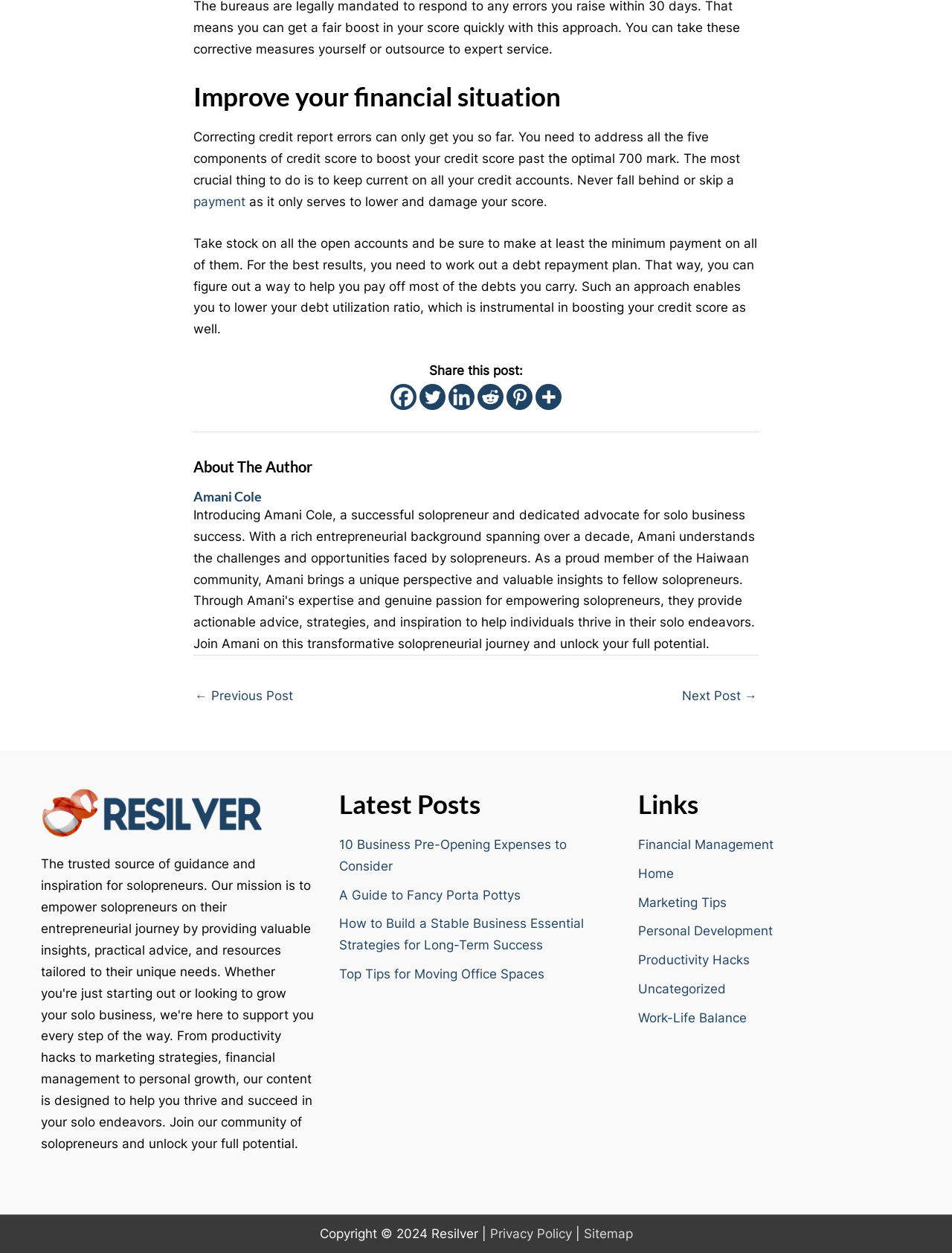What are the categories of posts listed on the website?
Answer with a single word or phrase by referring to the visual content.

Financial Management, Home, etc.